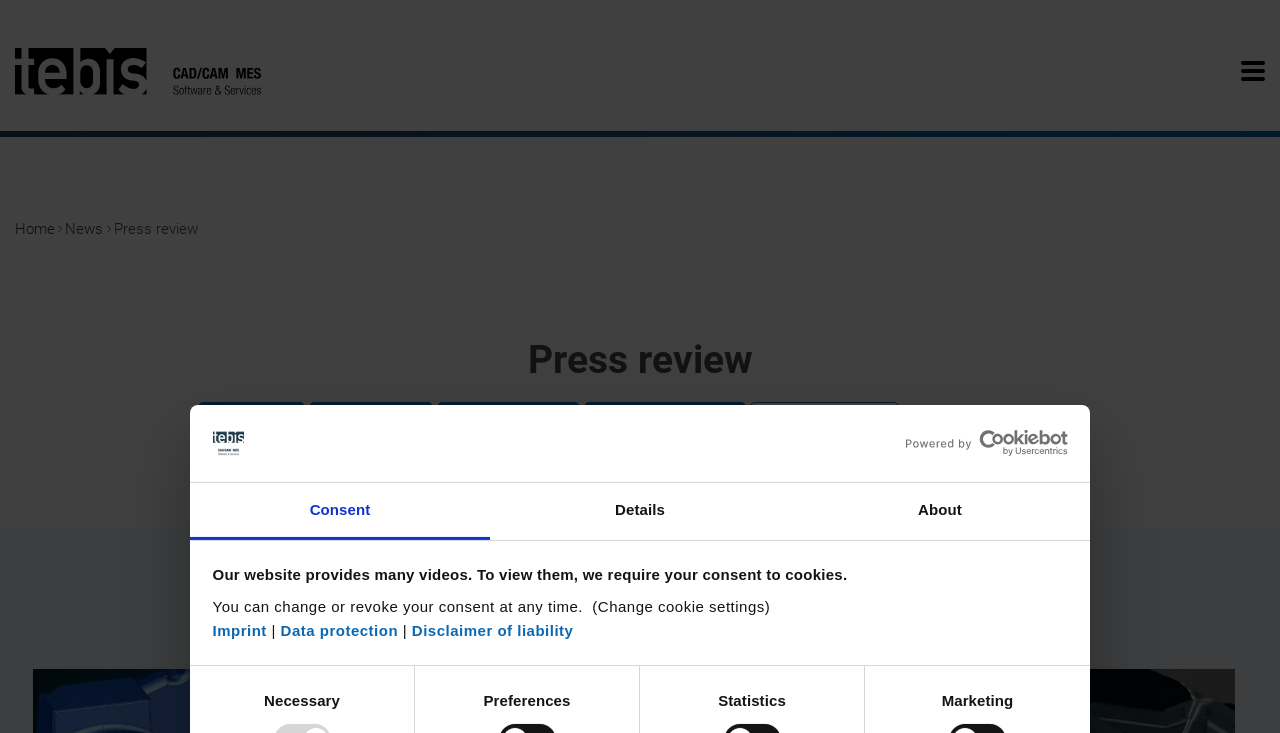What is the theme of the news section?
Look at the screenshot and give a one-word or phrase answer.

Software